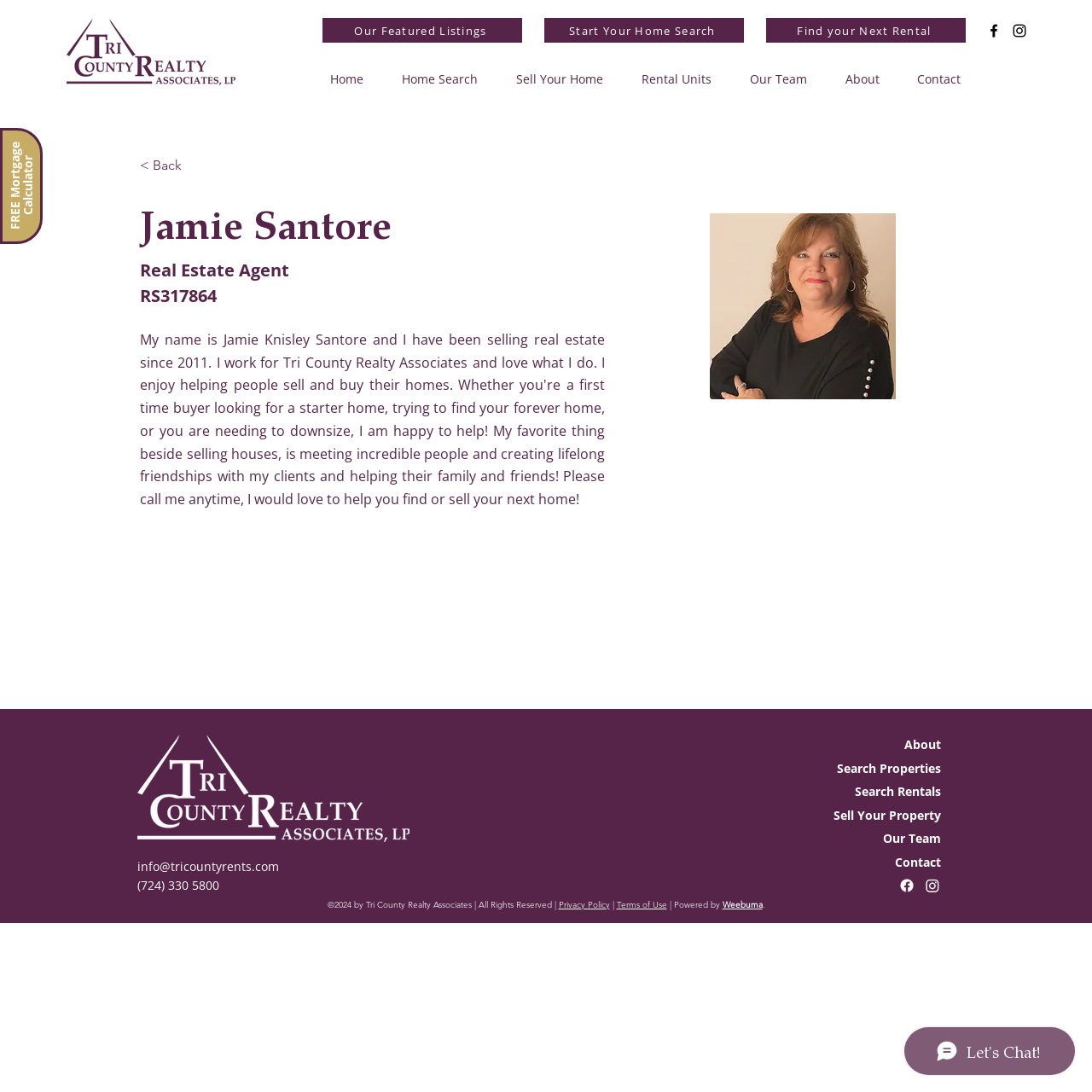Please specify the bounding box coordinates of the element that should be clicked to execute the given instruction: 'Contact Jamie Santore via email'. Ensure the coordinates are four float numbers between 0 and 1, expressed as [left, top, right, bottom].

[0.126, 0.786, 0.255, 0.801]